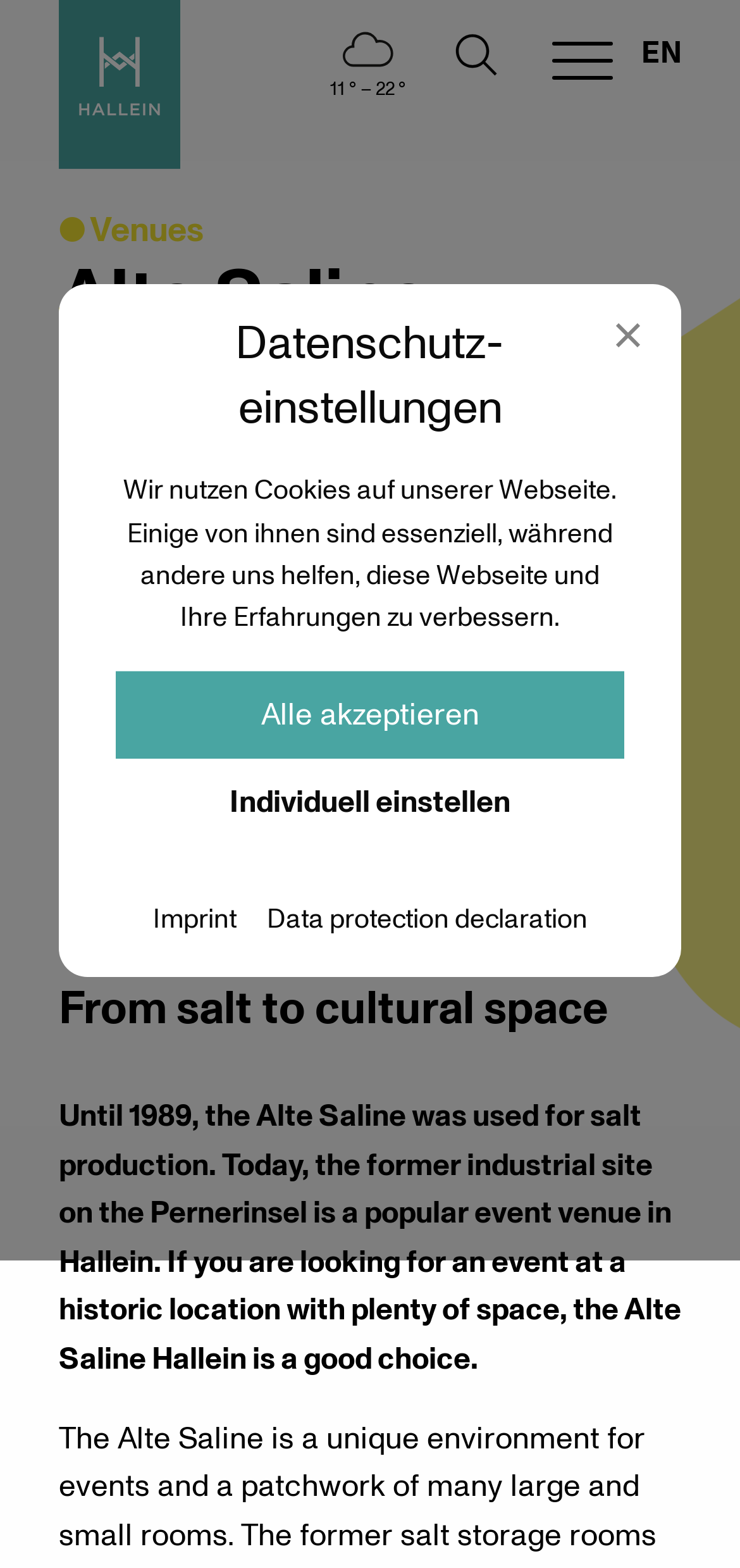Carefully examine the image and provide an in-depth answer to the question: What is the purpose of the cookies on this website?

I inferred this answer by reading the text 'Wir nutzen Cookies auf unserer Webseite. Einige von ihnen sind essenziell, während andere uns helfen, diese Webseite und Ihre Erfahrungen zu verbessern.' which explains the purpose of the cookies on this website.